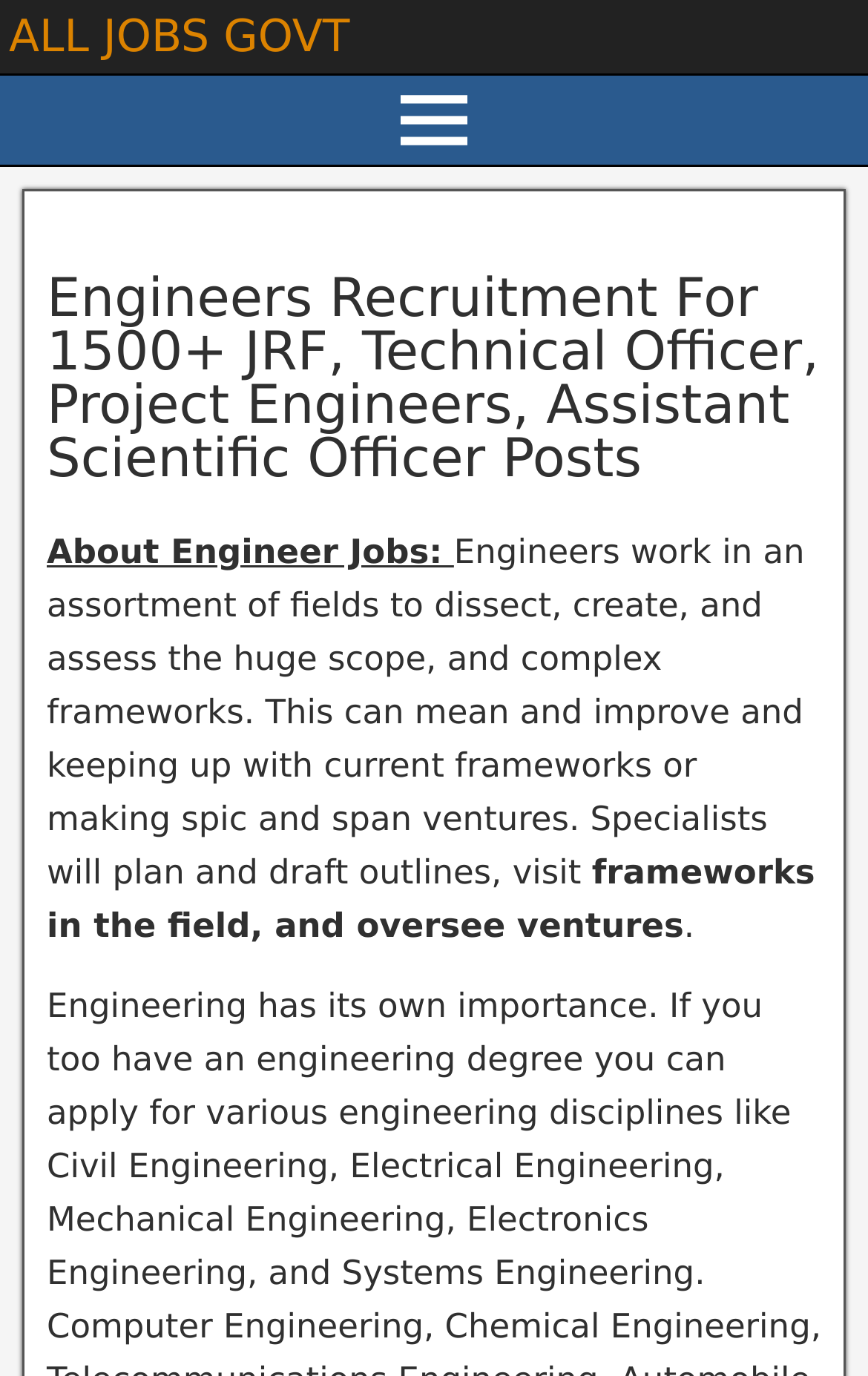Generate the text content of the main headline of the webpage.

Engineers Recruitment For 1500+ JRF, Technical Officer, Project Engineers, Assistant Scientific Officer Posts